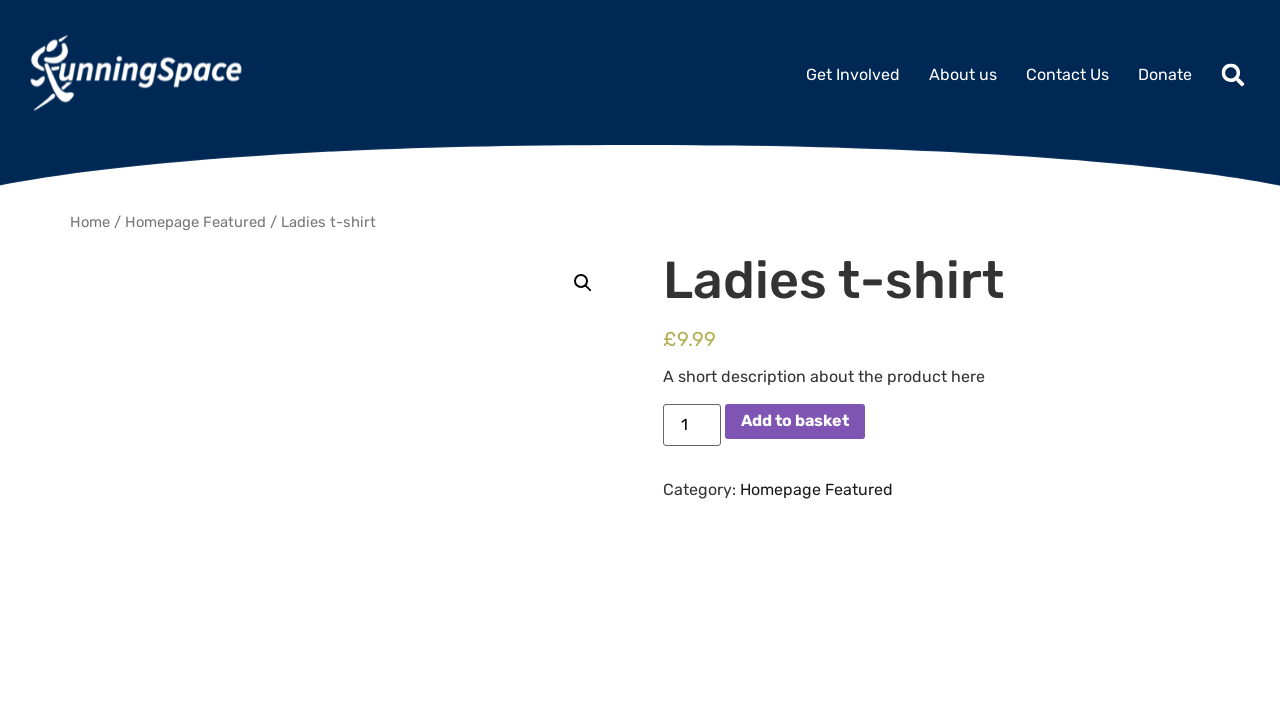Locate the bounding box of the UI element with the following description: "Search".

[0.951, 0.082, 0.977, 0.128]